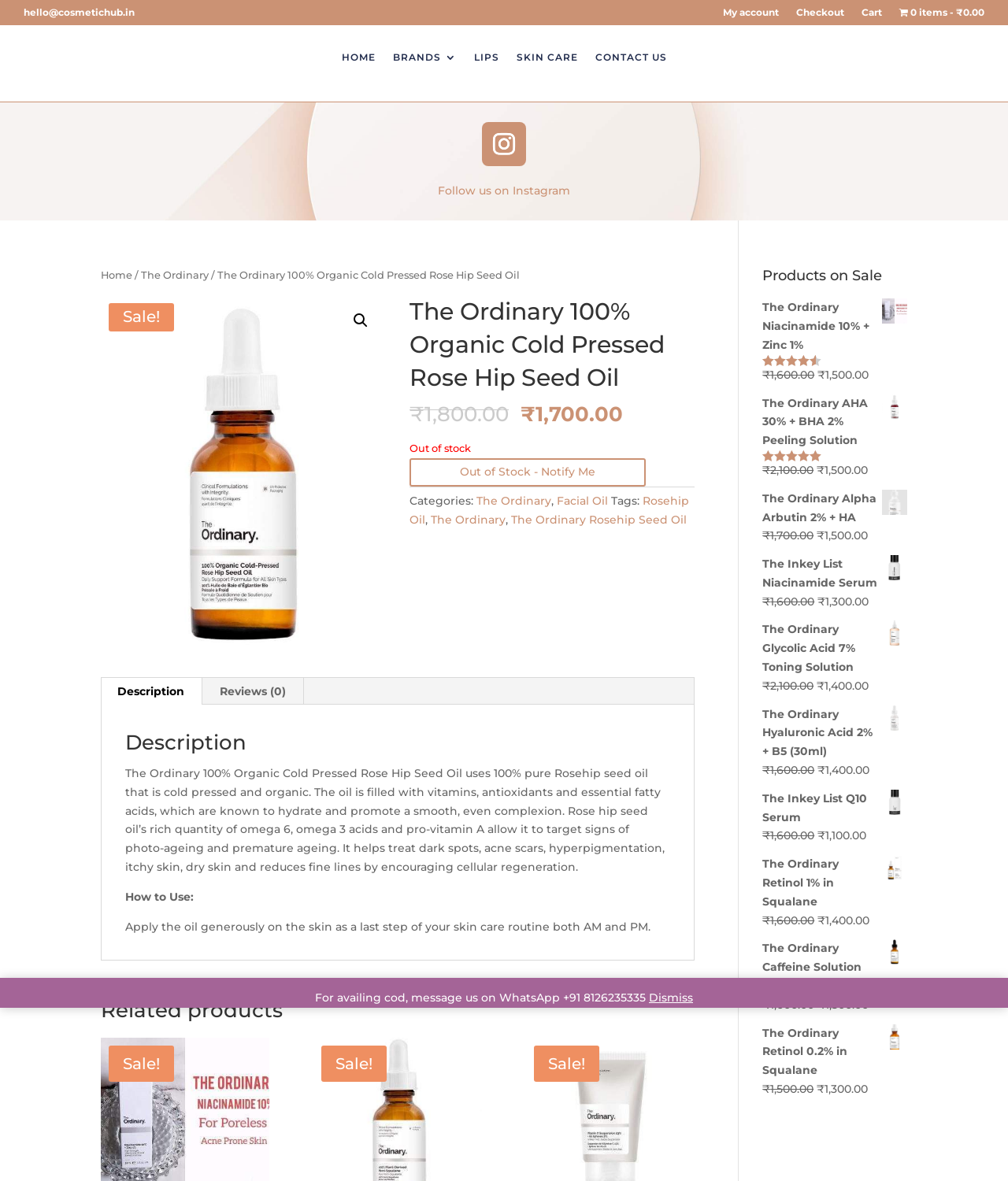Predict the bounding box coordinates for the UI element described as: "Facial Oil". The coordinates should be four float numbers between 0 and 1, presented as [left, top, right, bottom].

[0.552, 0.418, 0.603, 0.43]